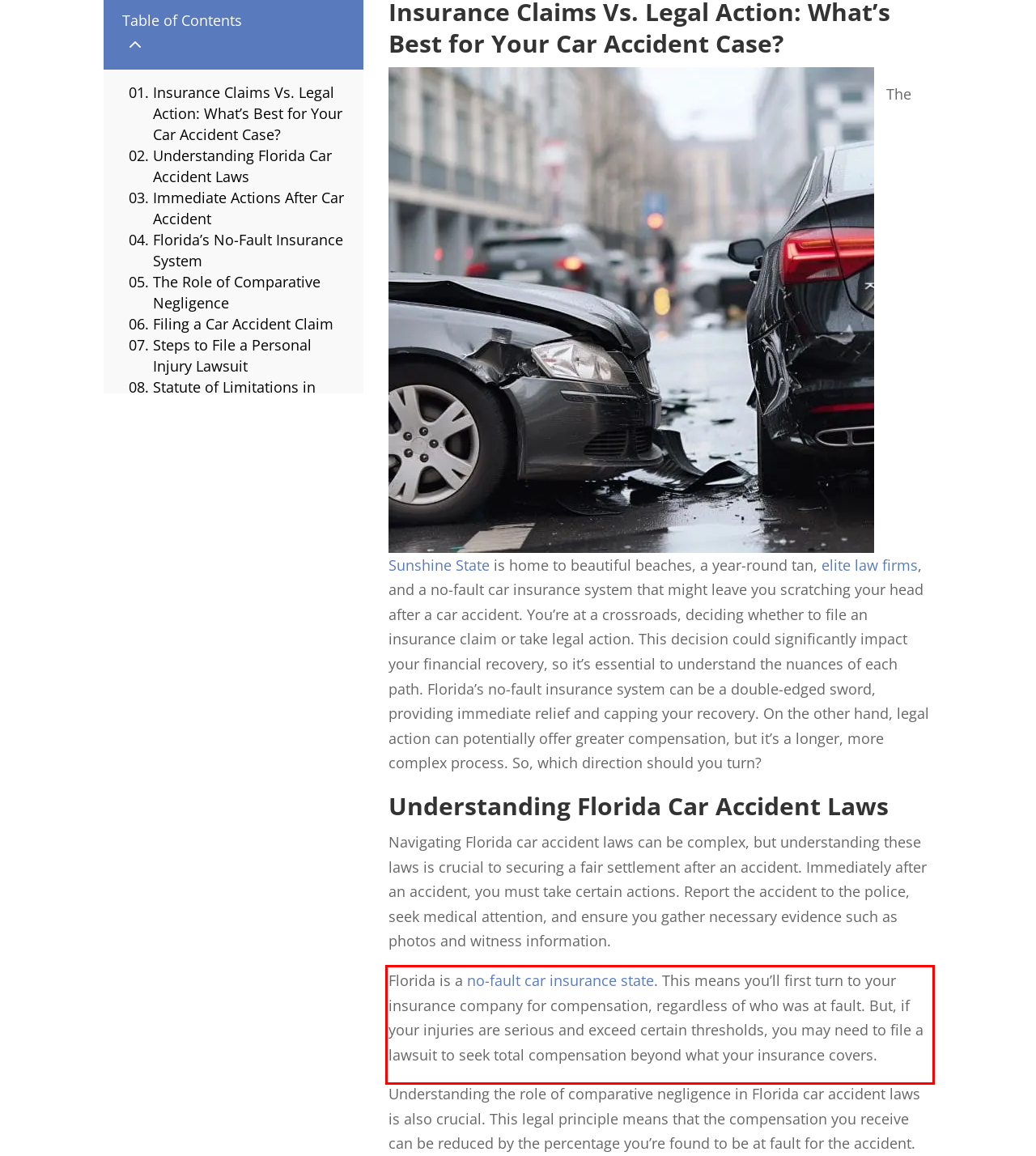You are provided with a webpage screenshot that includes a red rectangle bounding box. Extract the text content from within the bounding box using OCR.

Florida is a no-fault car insurance state. This means you’ll first turn to your insurance company for compensation, regardless of who was at fault. But, if your injuries are serious and exceed certain thresholds, you may need to file a lawsuit to seek total compensation beyond what your insurance covers.